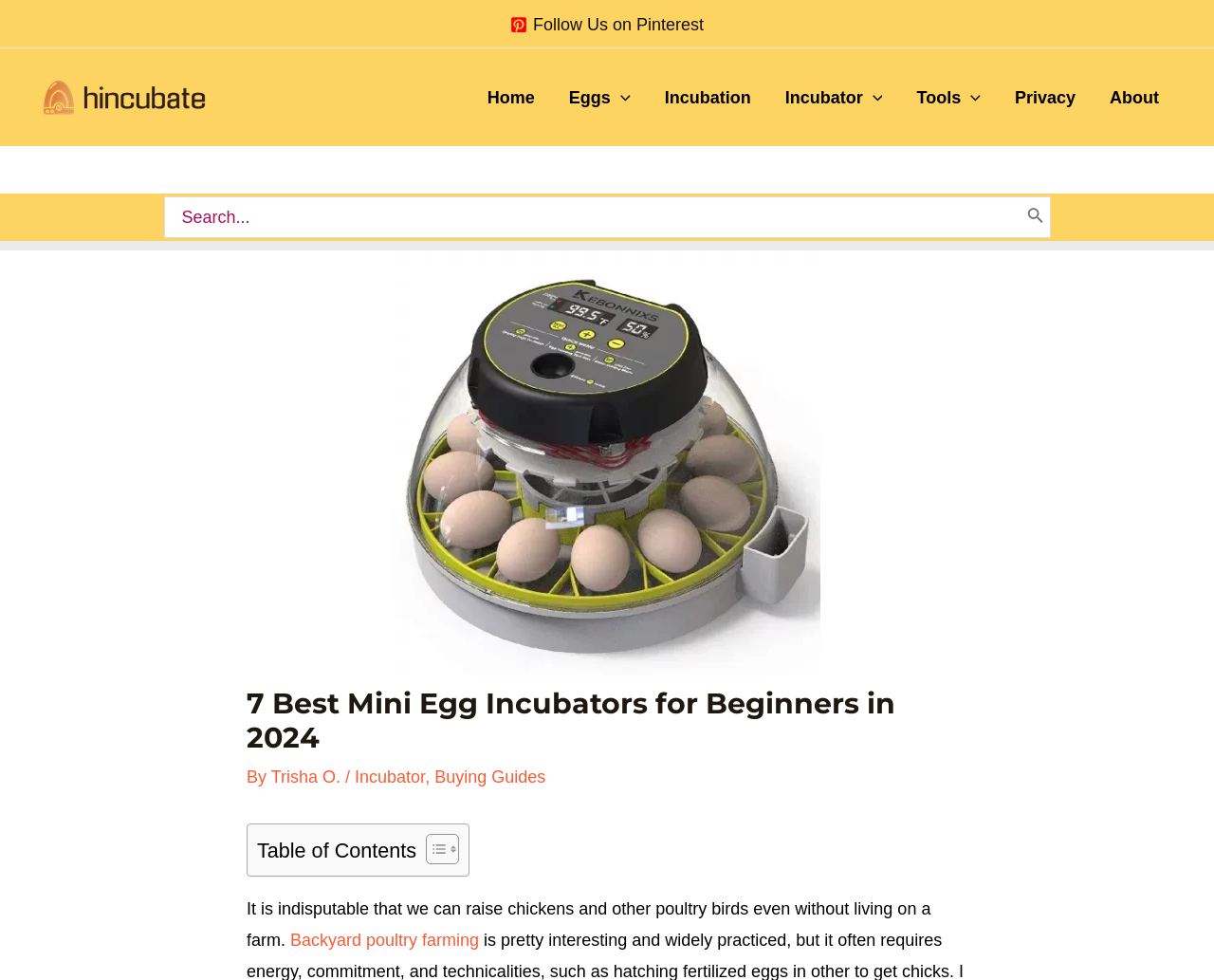Identify and provide the main heading of the webpage.

7 Best Mini Egg Incubators for Beginners in 2024